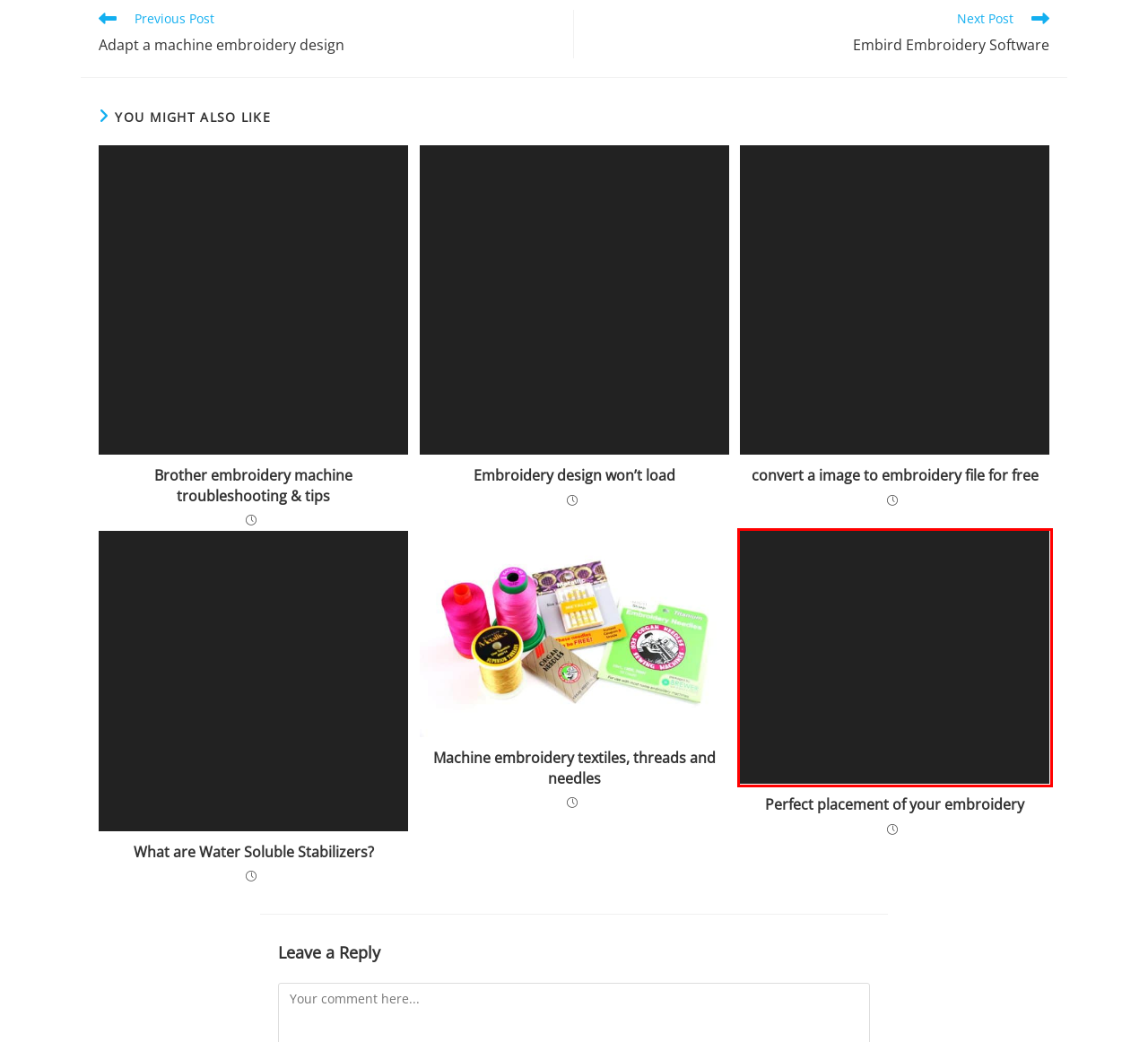You have a screenshot showing a webpage with a red bounding box around a UI element. Choose the webpage description that best matches the new page after clicking the highlighted element. Here are the options:
A. convert a image to embroidery file for free - EMBROIDERY-PRO
B. Machine embroidery textiles, threads and needles - EMBROIDERY-PRO
C. Perfect placement of your embroidery - EMBROIDERY-PRO
D. Embroidery design won’t load - EMBROIDERY-PRO
E. What are Water Soluble Stabilizers? - EMBROIDERY-PRO
F. Featured Embroidery By PFAFF - EMBROIDERY-PRO
G. embroidery Tips - EMBROIDERY-PRO
H. Brother embroidery machine troubleshooting & tips - EMBROIDERY-PRO

C